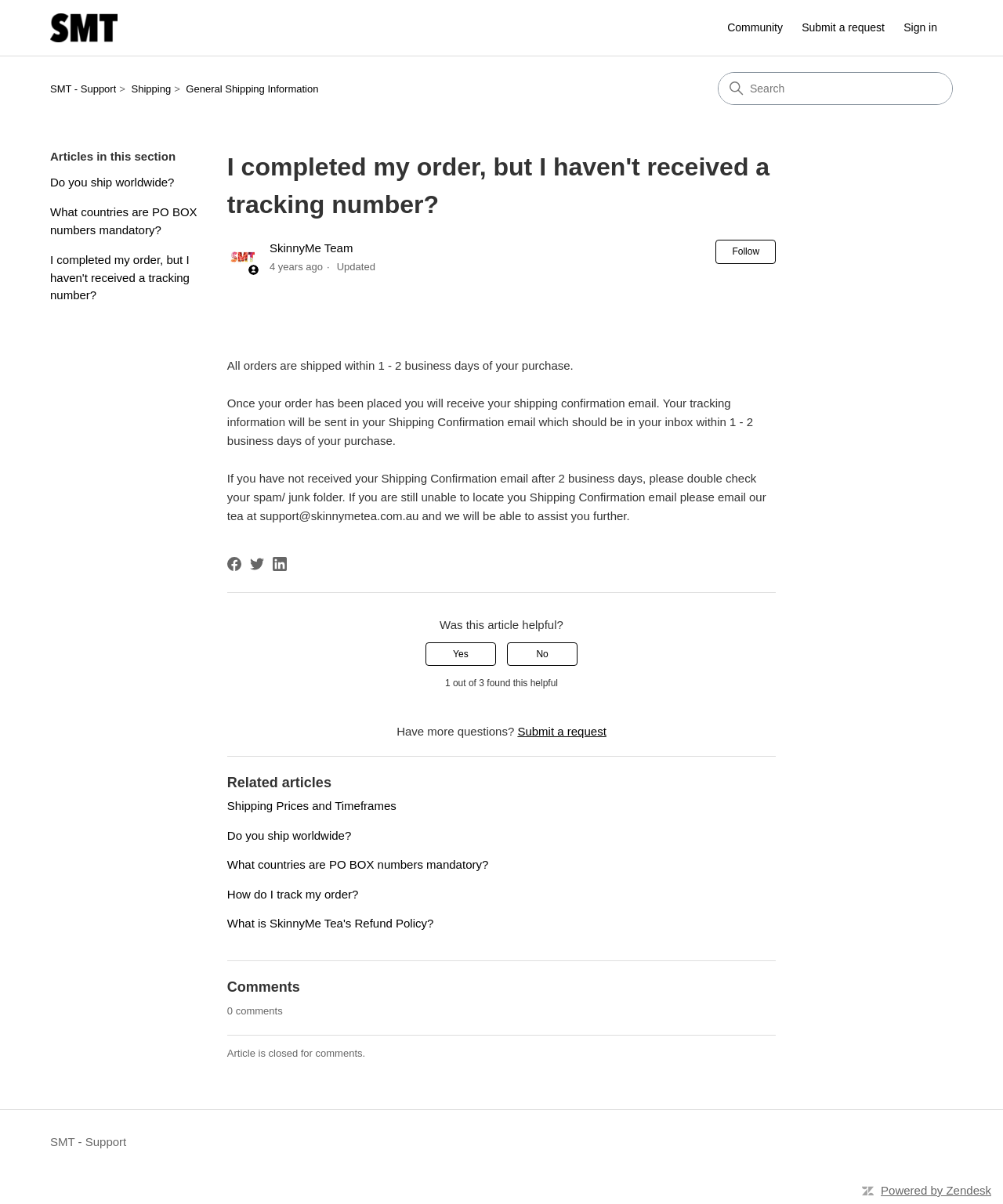How many articles are in this section?
Please answer using one word or phrase, based on the screenshot.

4